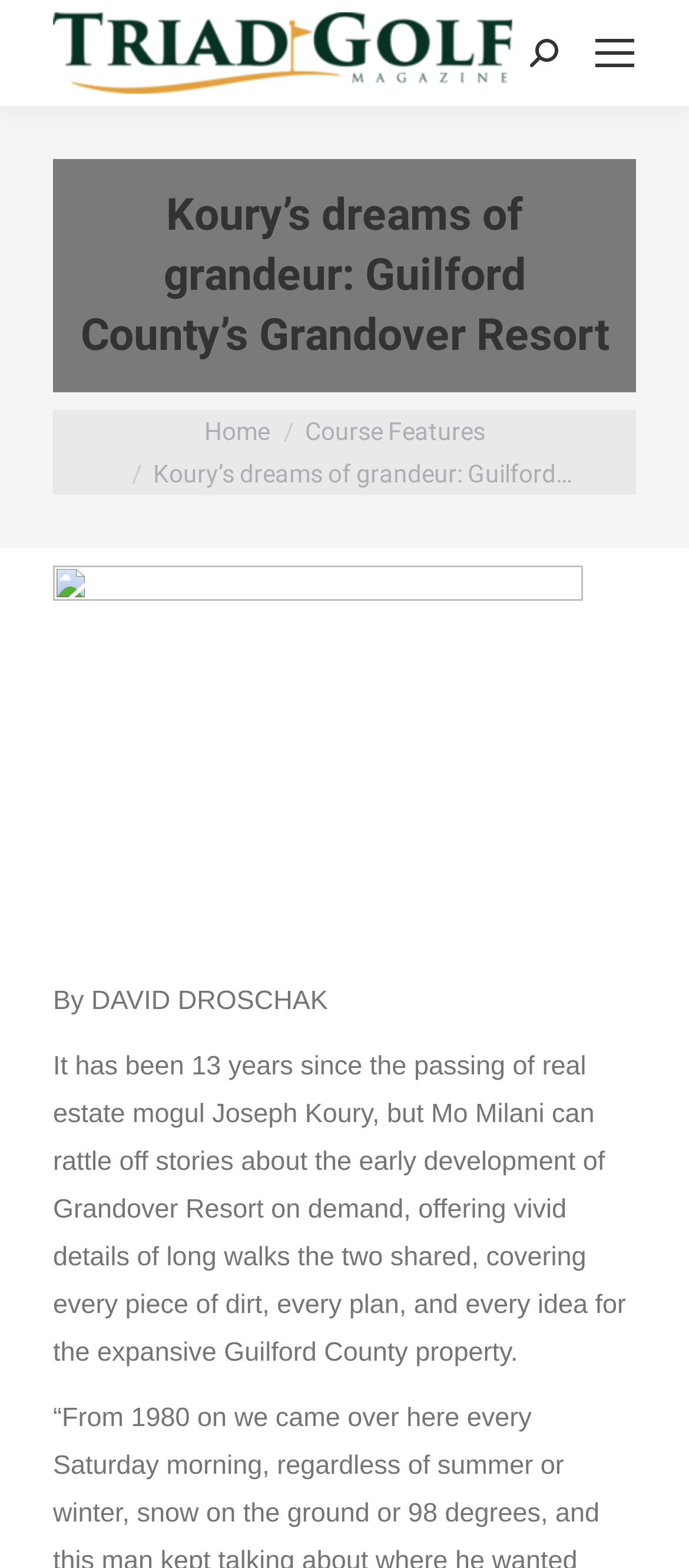What is the location of the Grandover Resort?
Please provide a comprehensive answer to the question based on the webpage screenshot.

The article mentions 'Guilford County’s Grandover Resort' in the heading, indicating that the Grandover Resort is located in Guilford County.